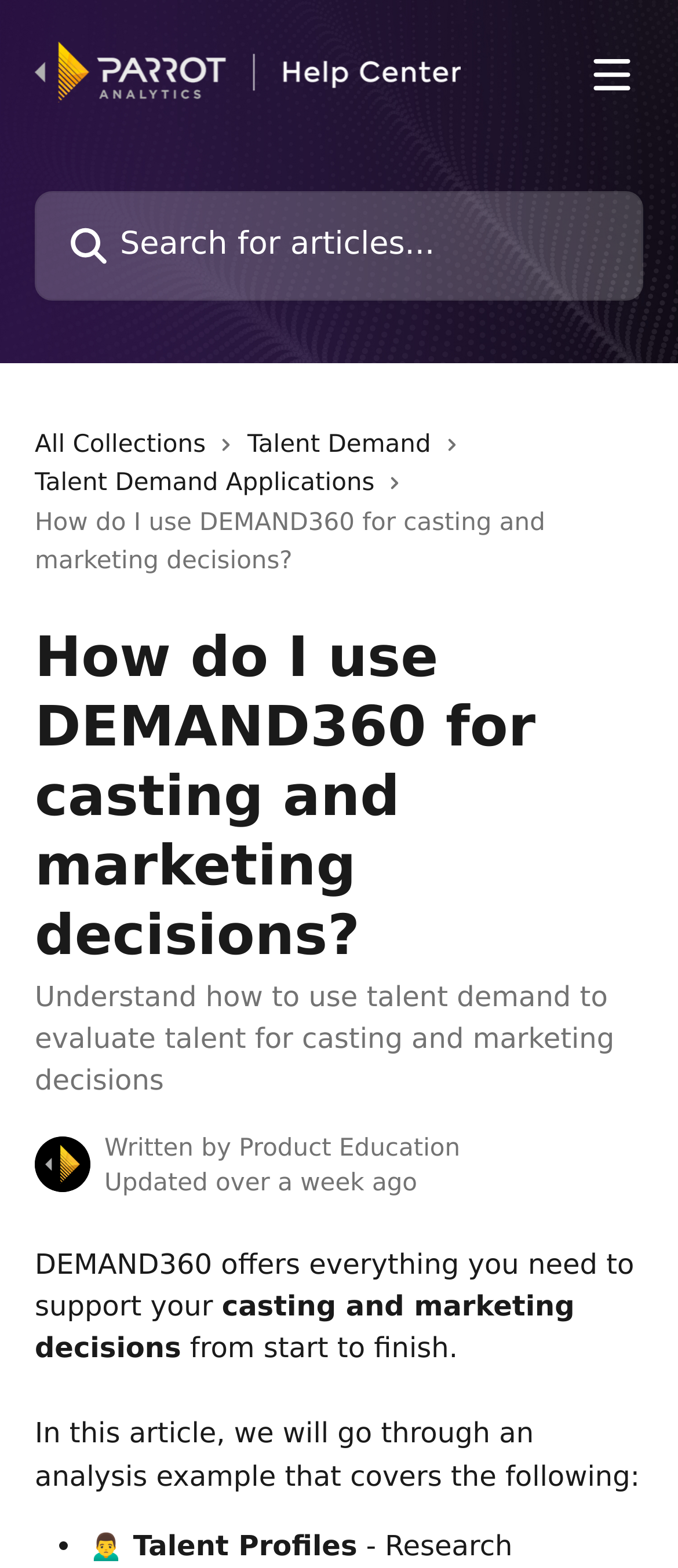Please study the image and answer the question comprehensively:
Who wrote the article?

The author of the article is not specified on the webpage. Although there is a 'Written by' text element, it does not provide the actual author's name.